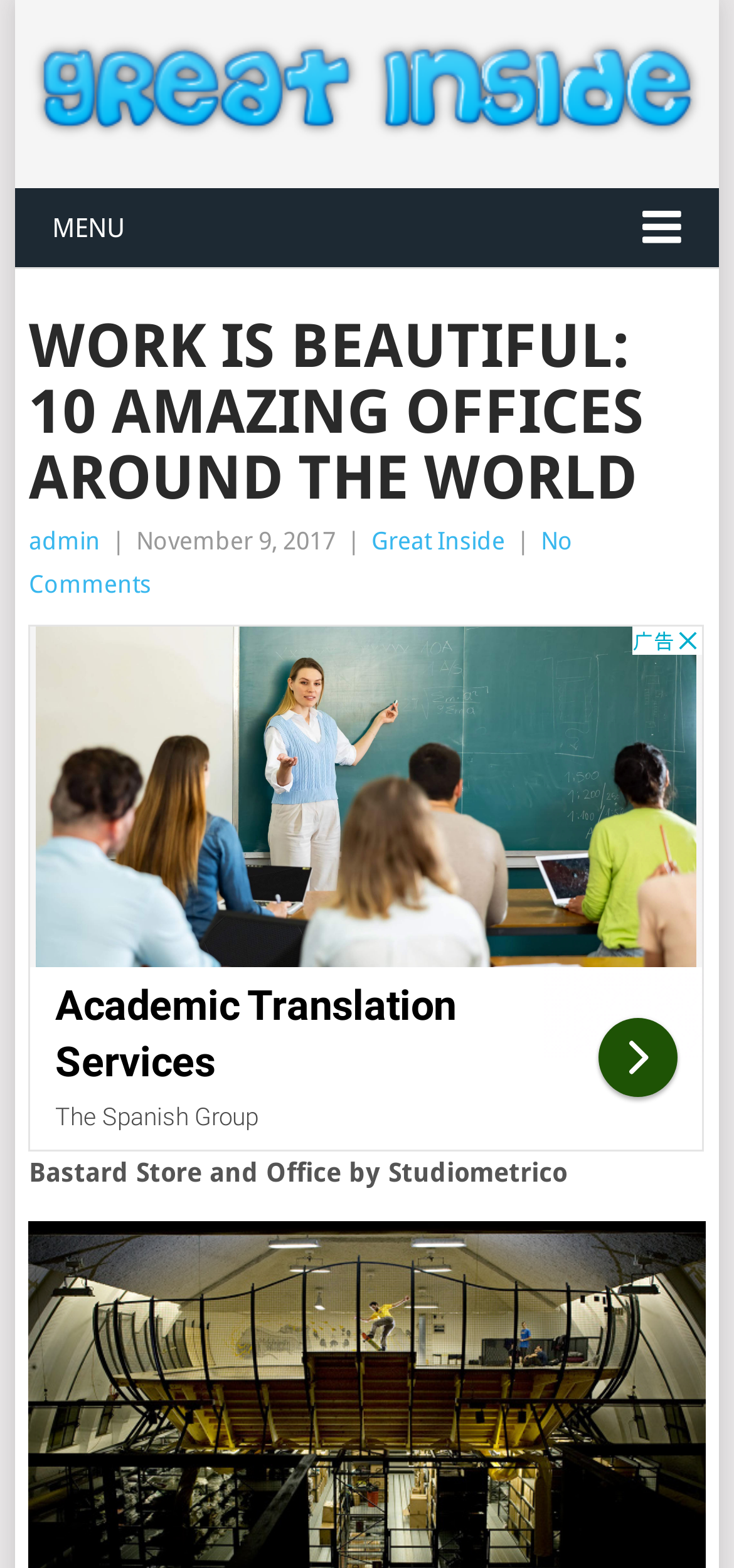Bounding box coordinates are given in the format (top-left x, top-left y, bottom-right x, bottom-right y). All values should be floating point numbers between 0 and 1. Provide the bounding box coordinate for the UI element described as: aria-label="Advertisement" name="aswift_0" title="Advertisement"

[0.039, 0.398, 0.96, 0.734]